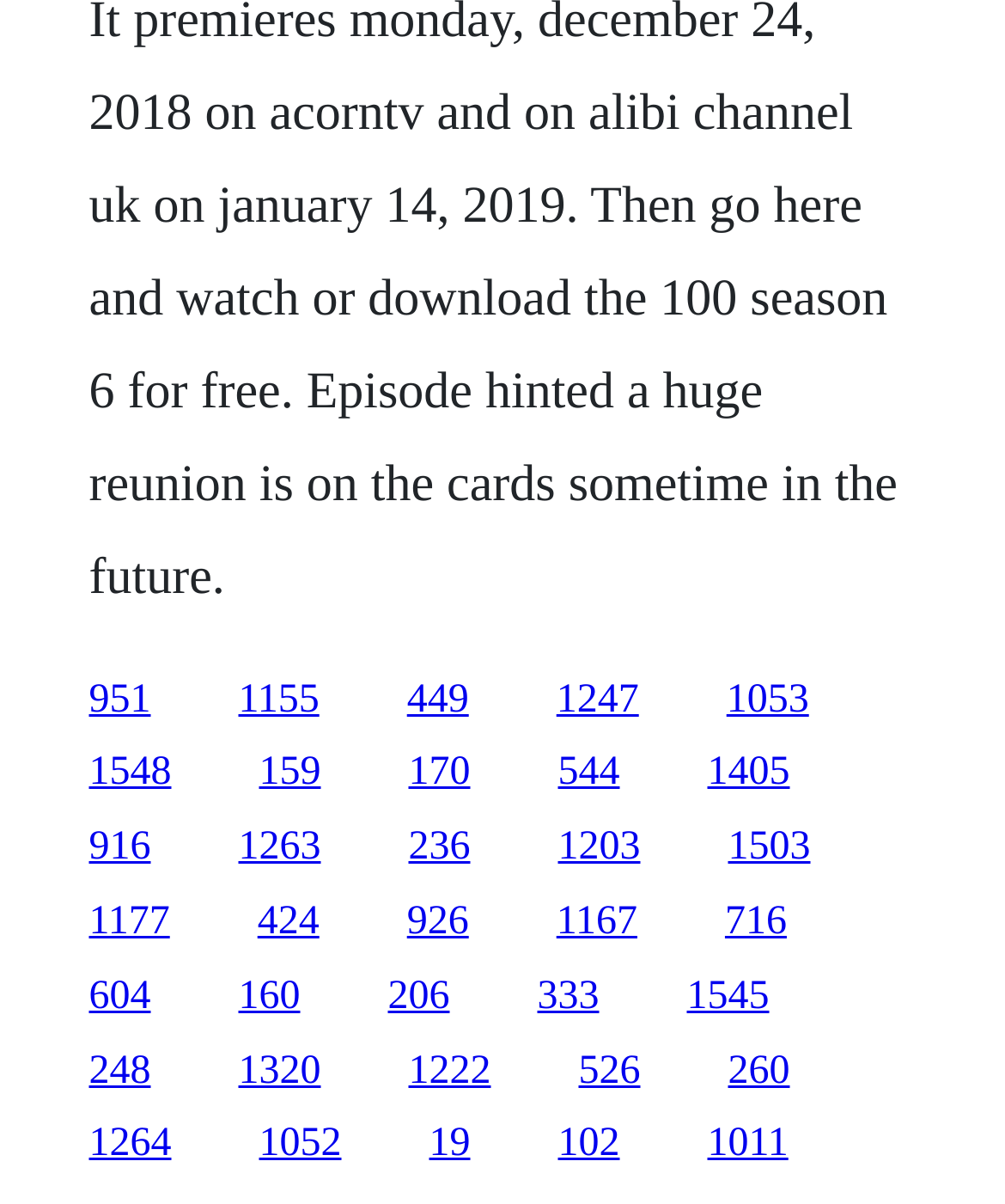Show the bounding box coordinates of the element that should be clicked to complete the task: "access the last link".

[0.704, 0.932, 0.784, 0.969]